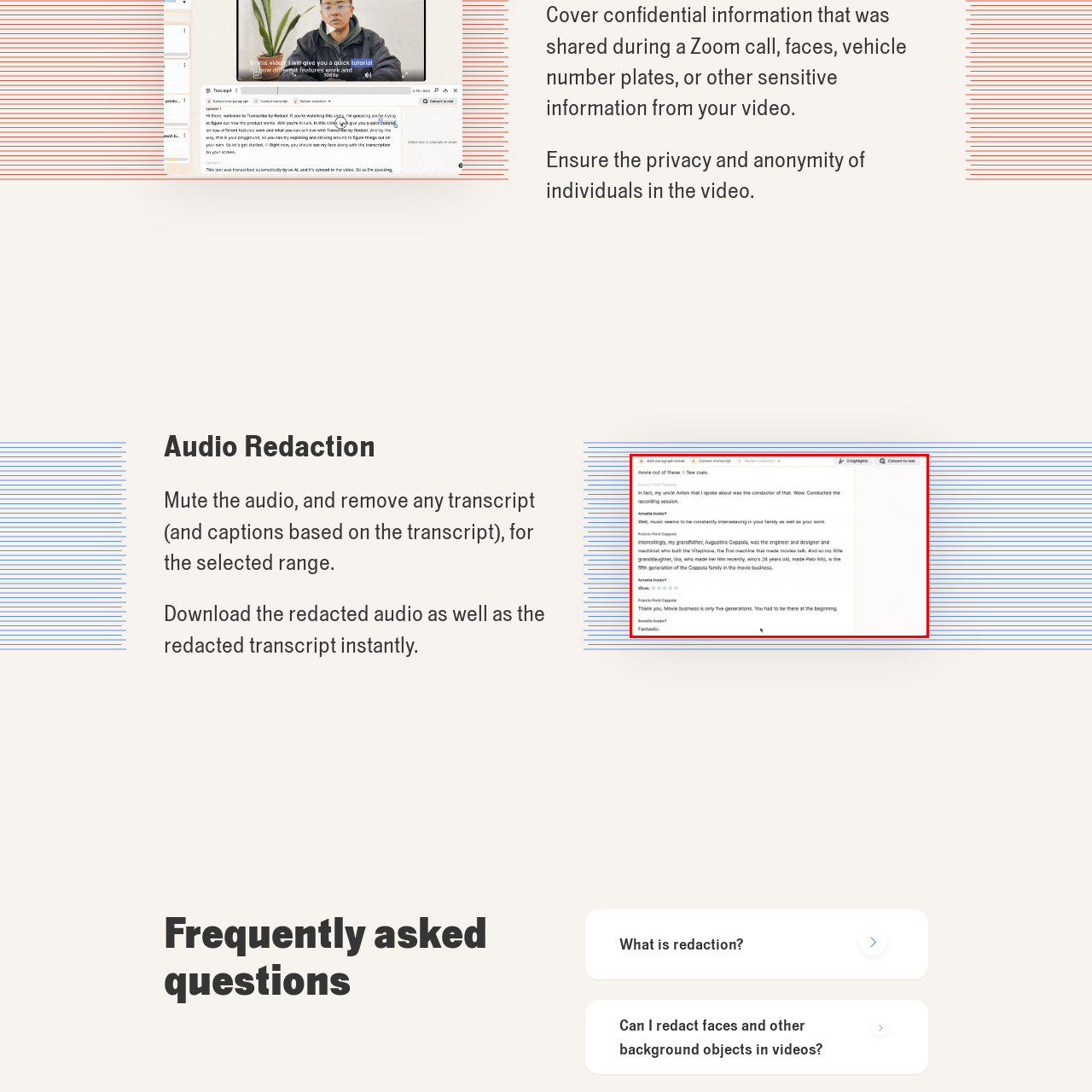Direct your attention to the image within the red boundary and answer the question with a single word or phrase:
What technique is used to protect privacy?

Audio redaction